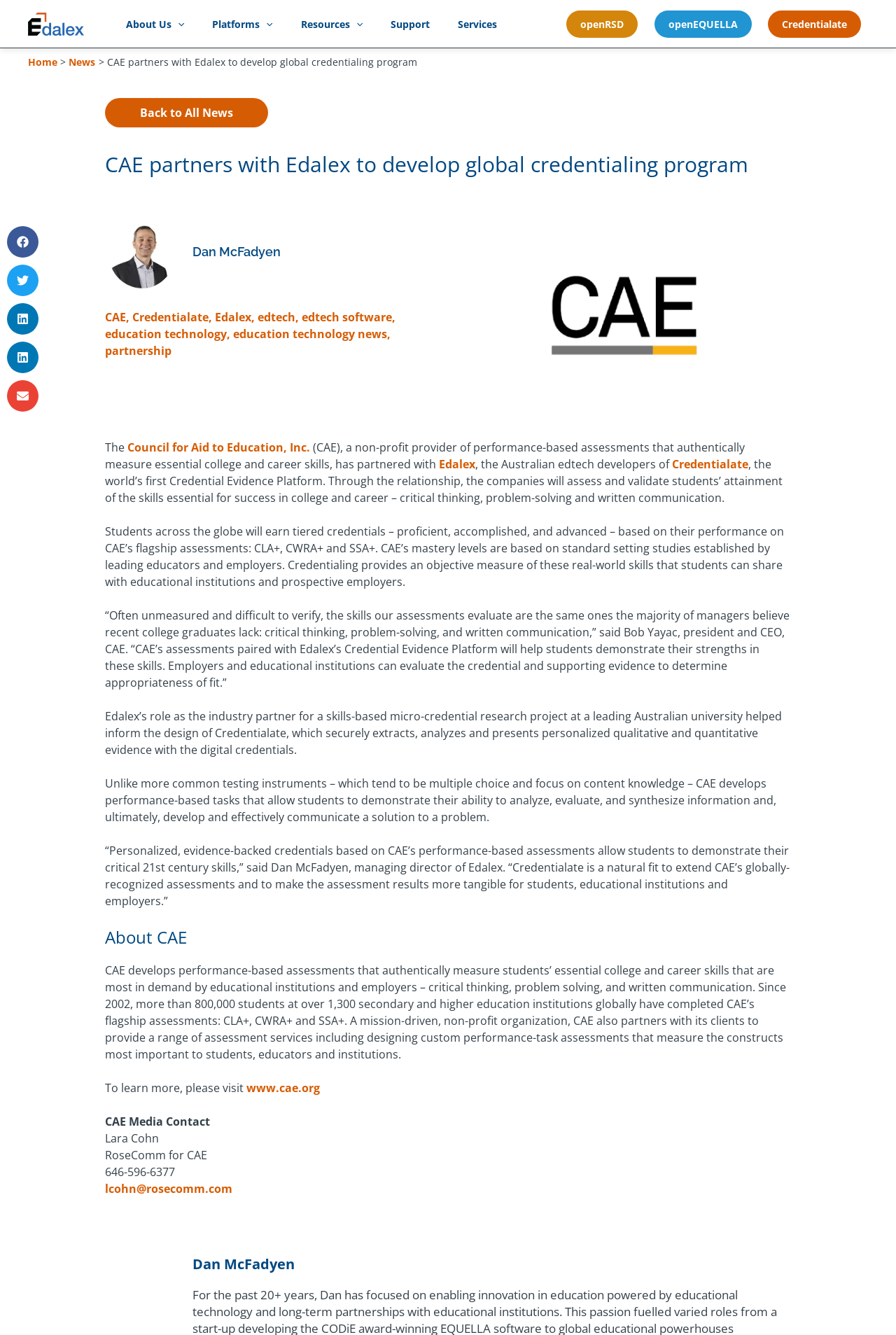Determine the bounding box coordinates of the clickable element necessary to fulfill the instruction: "Share on facebook". Provide the coordinates as four float numbers within the 0 to 1 range, i.e., [left, top, right, bottom].

[0.008, 0.169, 0.043, 0.193]